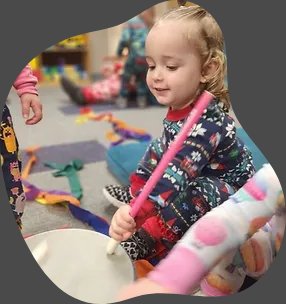What are the other children in the background engaged in?
Using the visual information, respond with a single word or phrase.

Creative activities